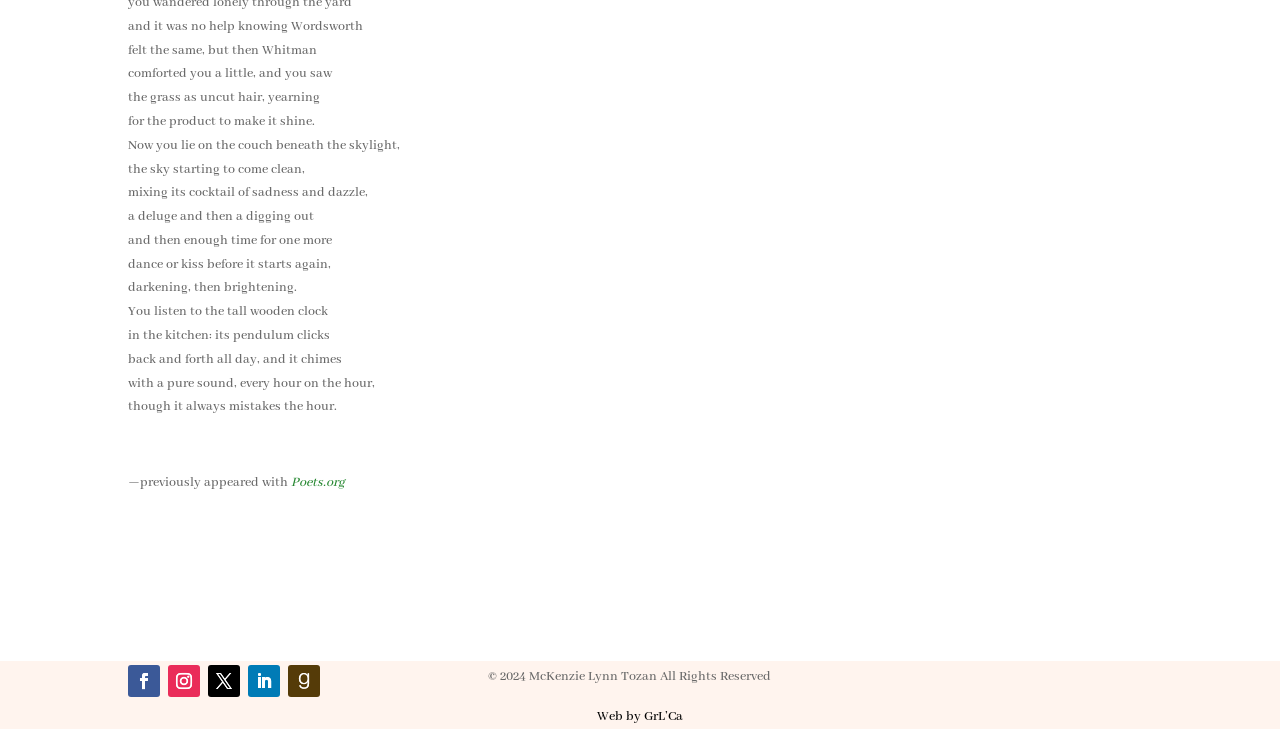Identify the bounding box for the described UI element: "Psychology Faculty Publications".

None